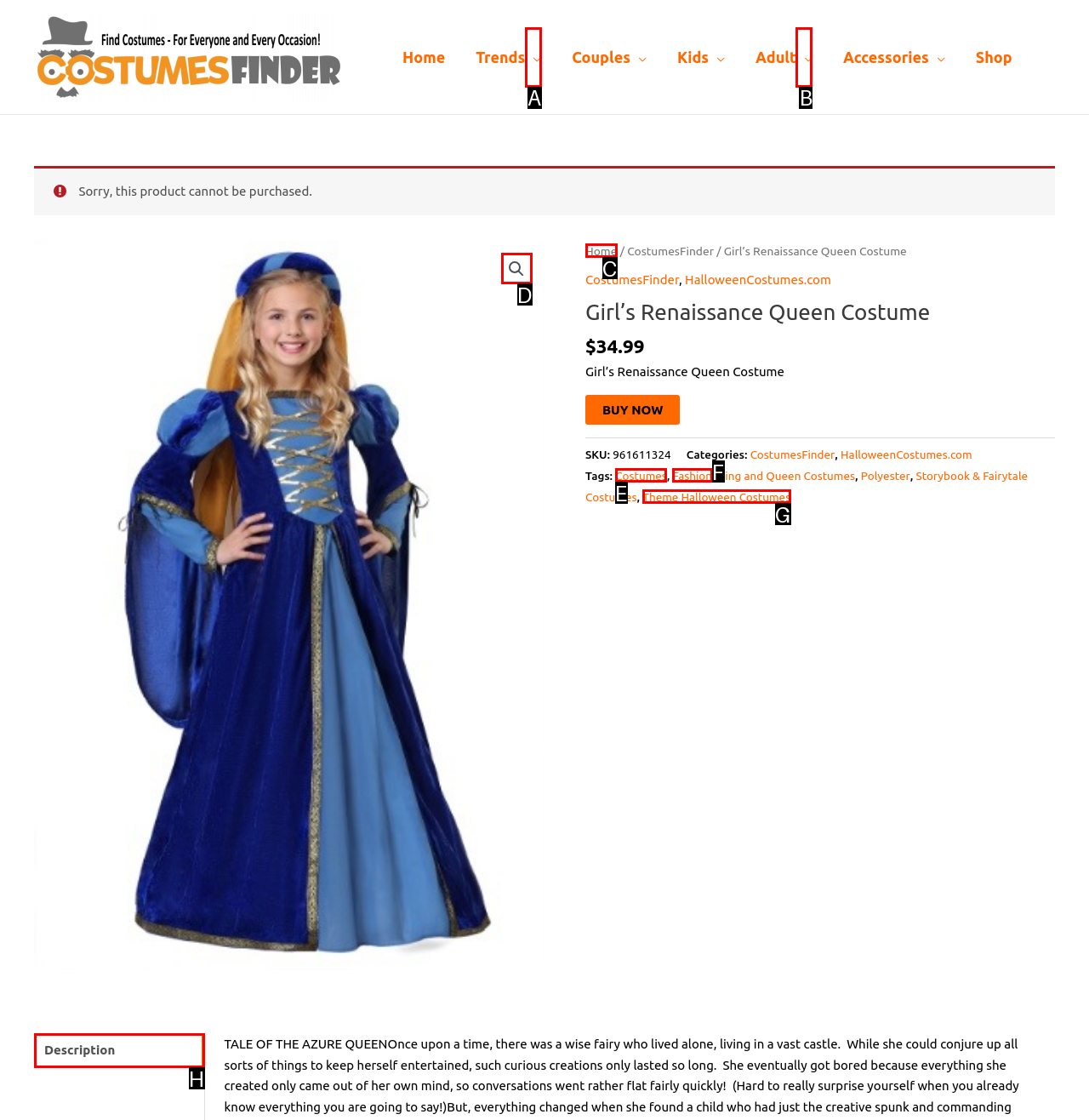Choose the letter that best represents the description: Theme Halloween Costumes. Provide the letter as your response.

G